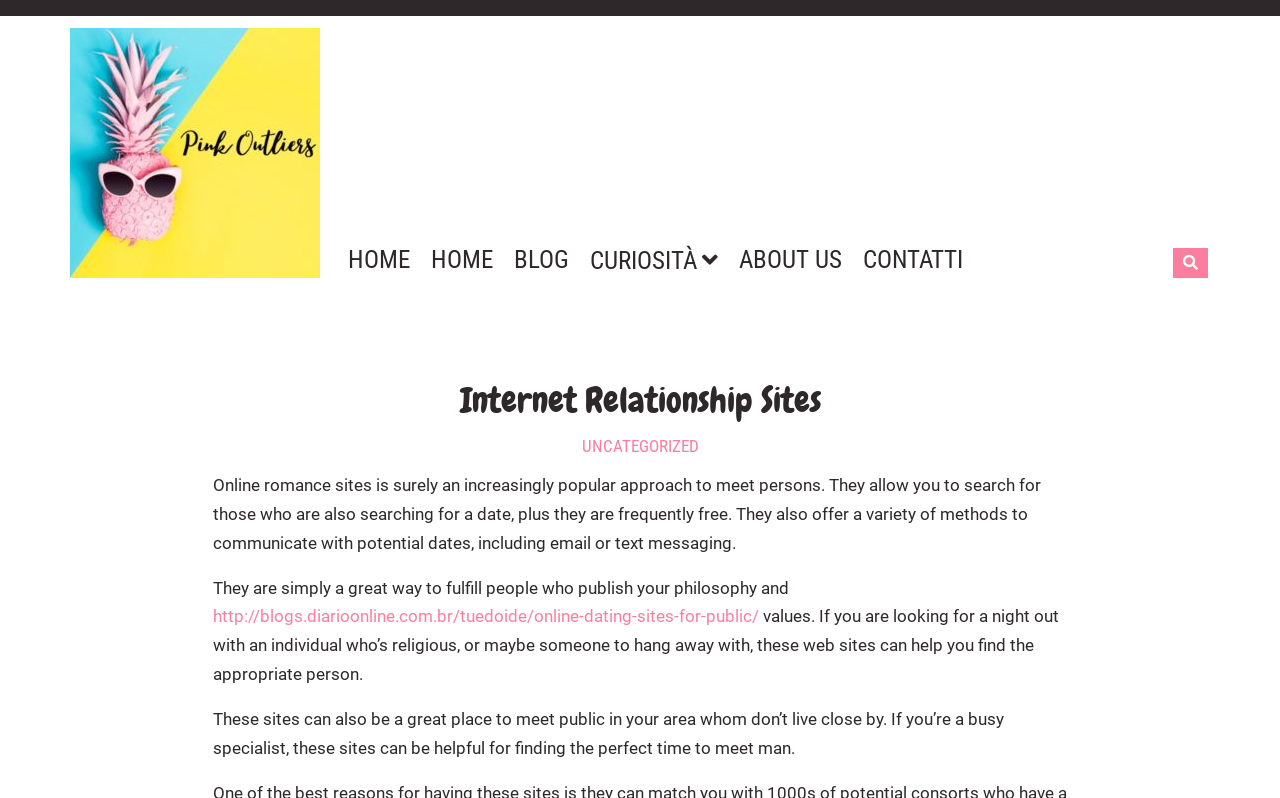Please identify the bounding box coordinates of the clickable region that I should interact with to perform the following instruction: "Learn about the role of a contractor". The coordinates should be expressed as four float numbers between 0 and 1, i.e., [left, top, right, bottom].

None